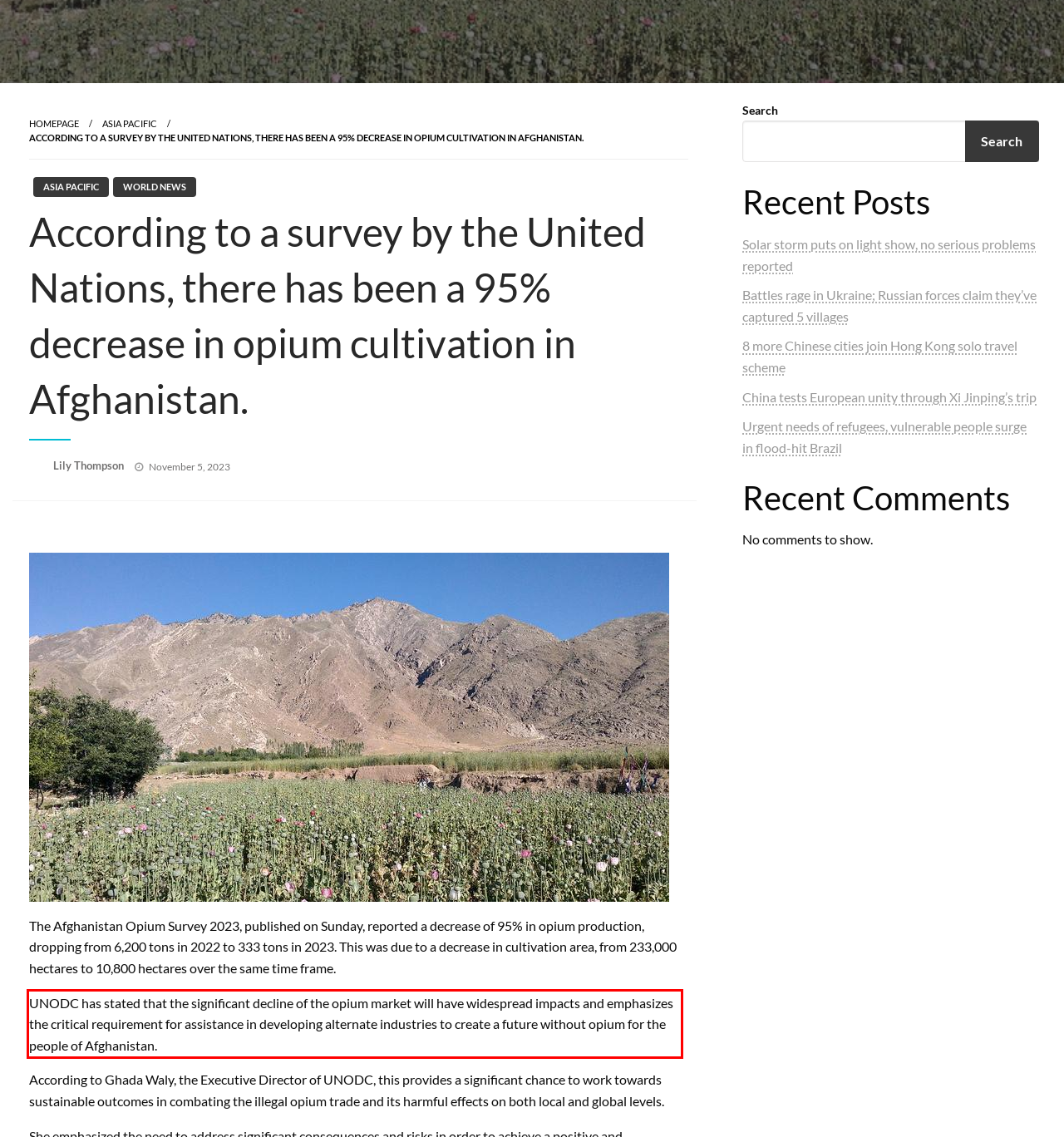Identify the text inside the red bounding box on the provided webpage screenshot by performing OCR.

UNODC has stated that the significant decline of the opium market will have widespread impacts and emphasizes the critical requirement for assistance in developing alternate industries to create a future without opium for the people of Afghanistan.